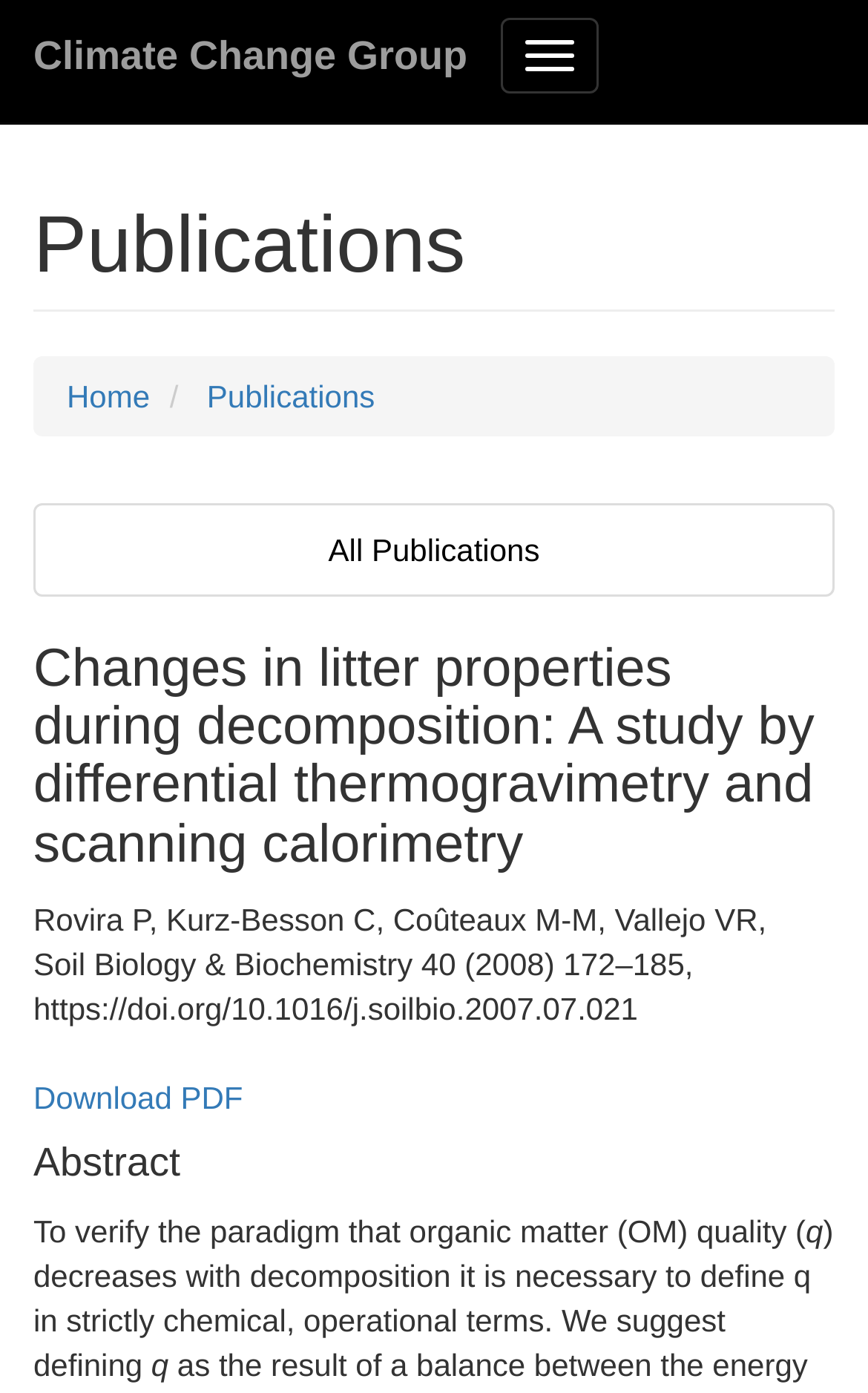Provide a one-word or short-phrase response to the question:
What is the title of the section above the first publication?

Publications